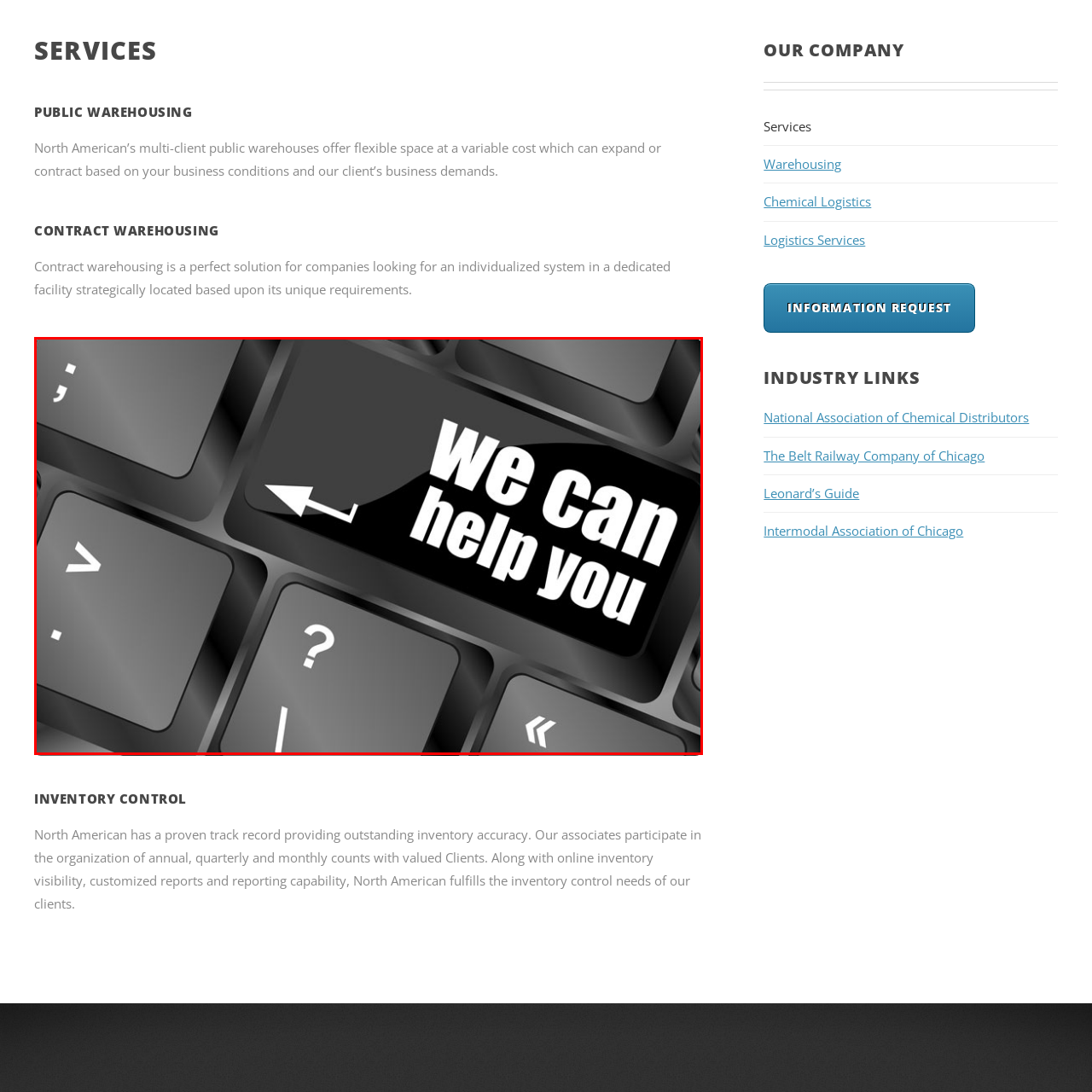What symbol is surrounding the prominent key?  
Pay attention to the image within the red frame and give a detailed answer based on your observations from the image.

The question asks about the symbol surrounding the prominent key. According to the caption, surrounding keys include symbols like the question mark and punctuation marks. Therefore, one of the symbols surrounding the prominent key is the question mark.